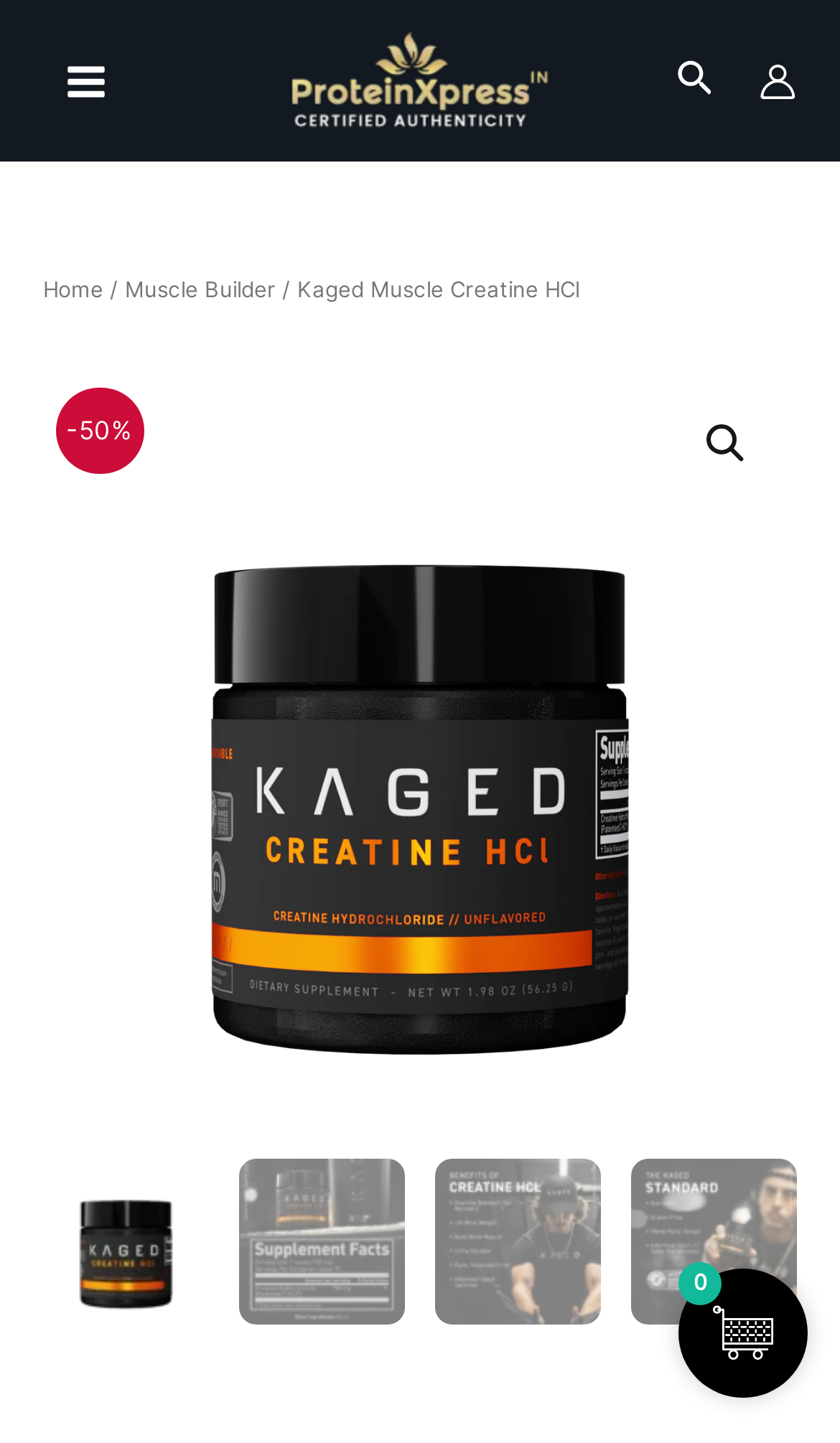Provide a one-word or short-phrase answer to the question:
What is the name of the product?

Kaged Muscle Creatine HCl